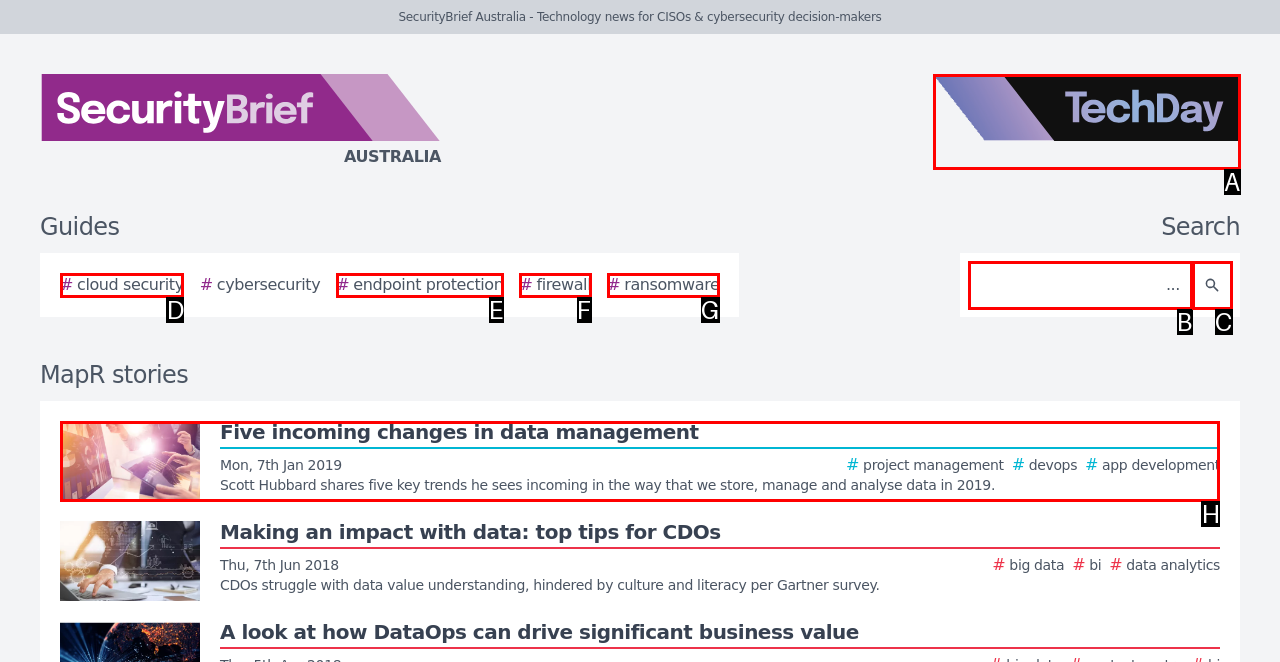Choose the HTML element to click for this instruction: Read the story about Five incoming changes in data management Answer with the letter of the correct choice from the given options.

H